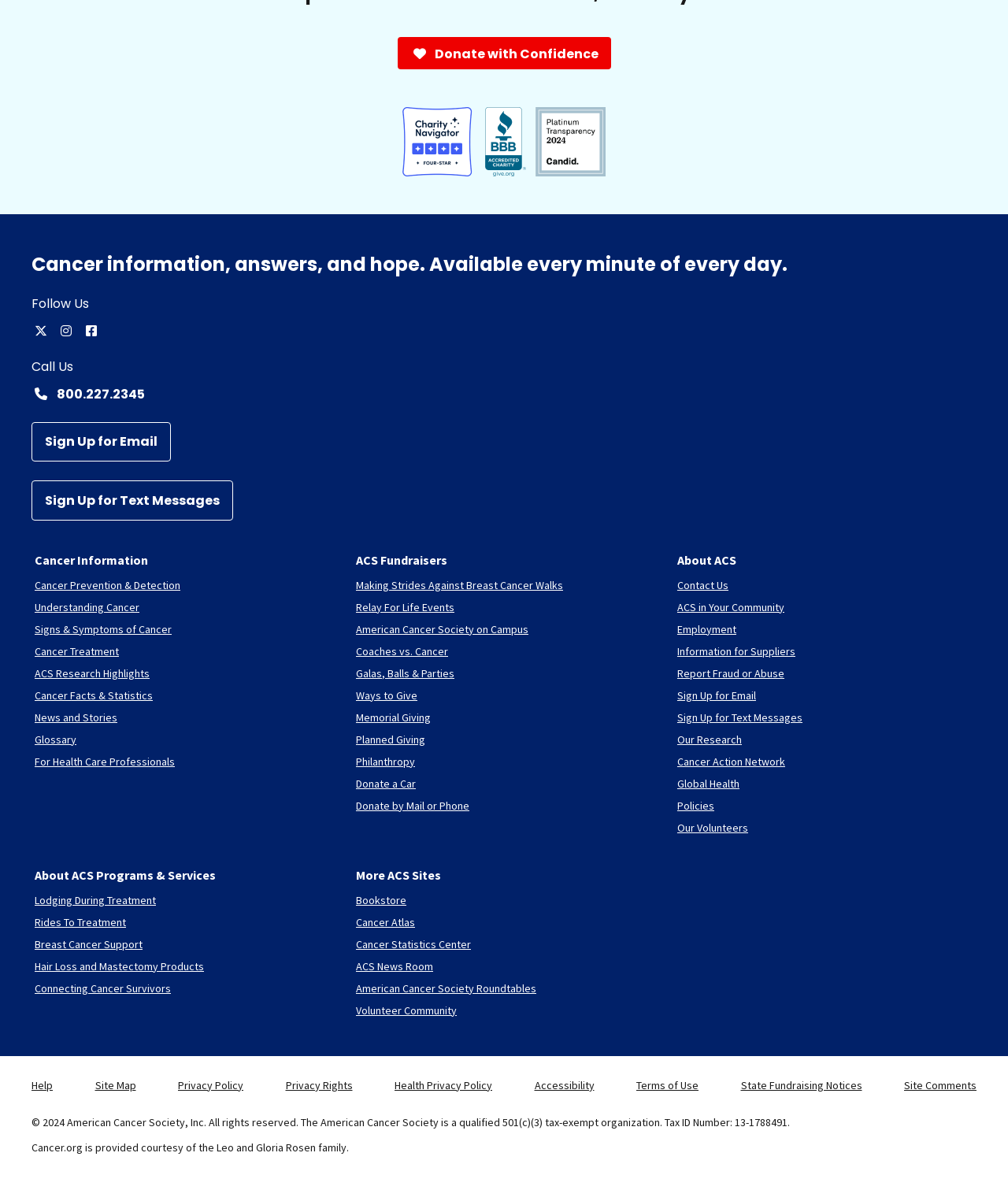Predict the bounding box of the UI element based on this description: "Signs & Symptoms of Cancer".

[0.034, 0.518, 0.17, 0.53]